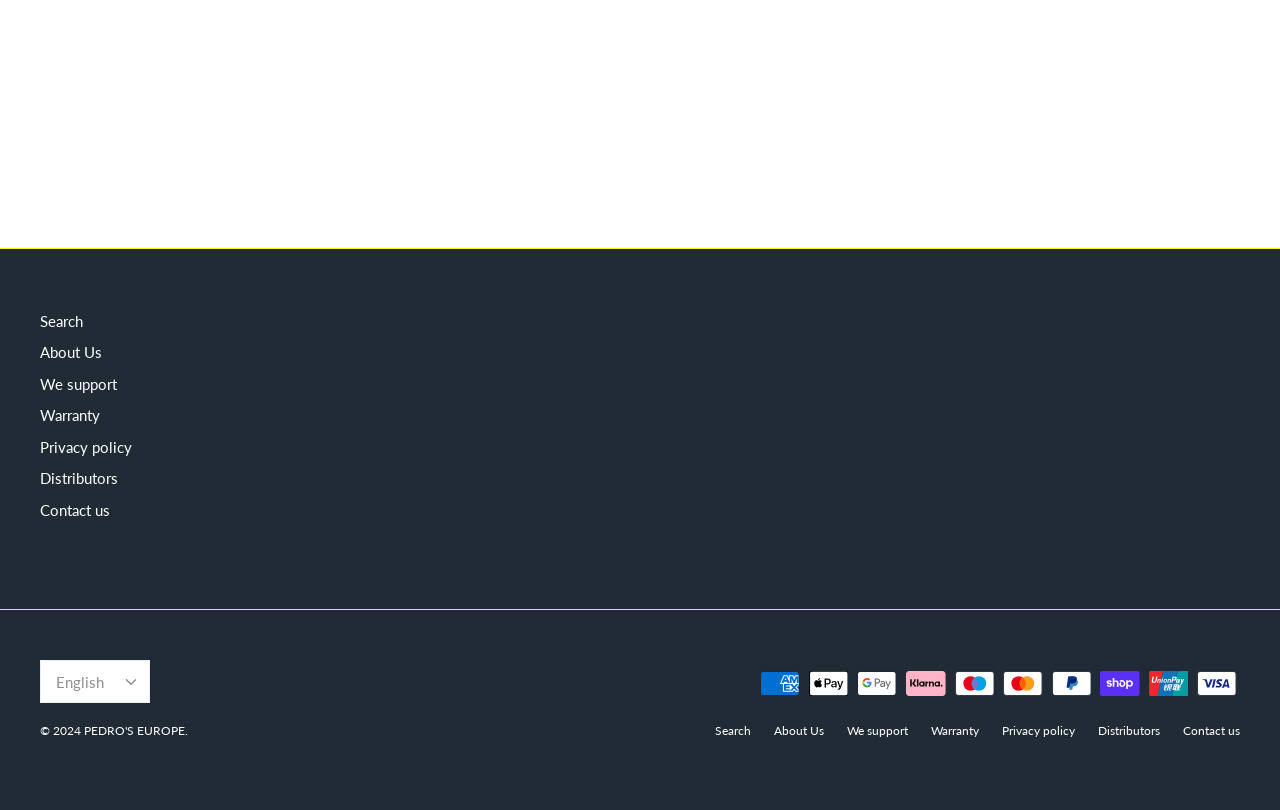Specify the bounding box coordinates of the area to click in order to follow the given instruction: "View Apprentice Bench Tool Kit and 'Box B'."

[0.75, 0.09, 0.977, 0.145]